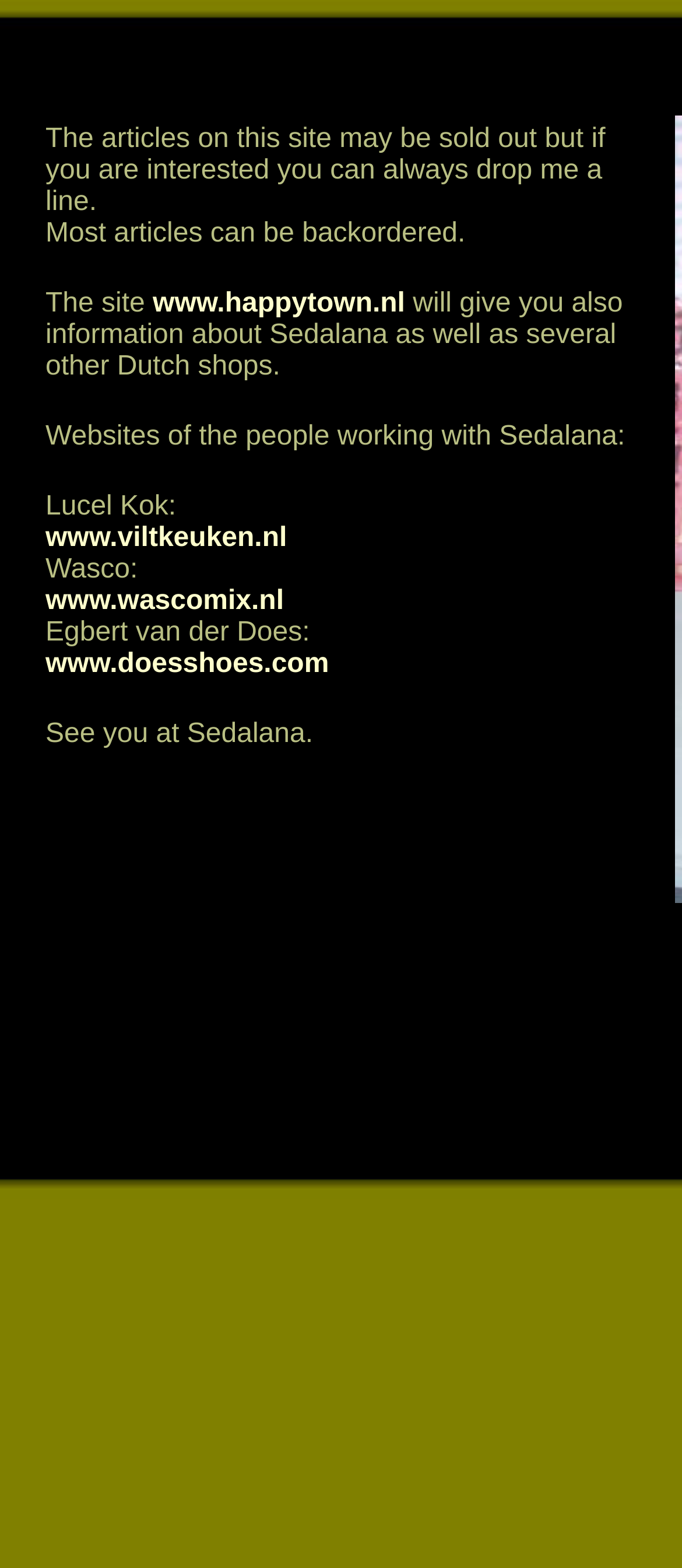Reply to the question with a single word or phrase:
What can be done with sold-out articles?

Backorder them